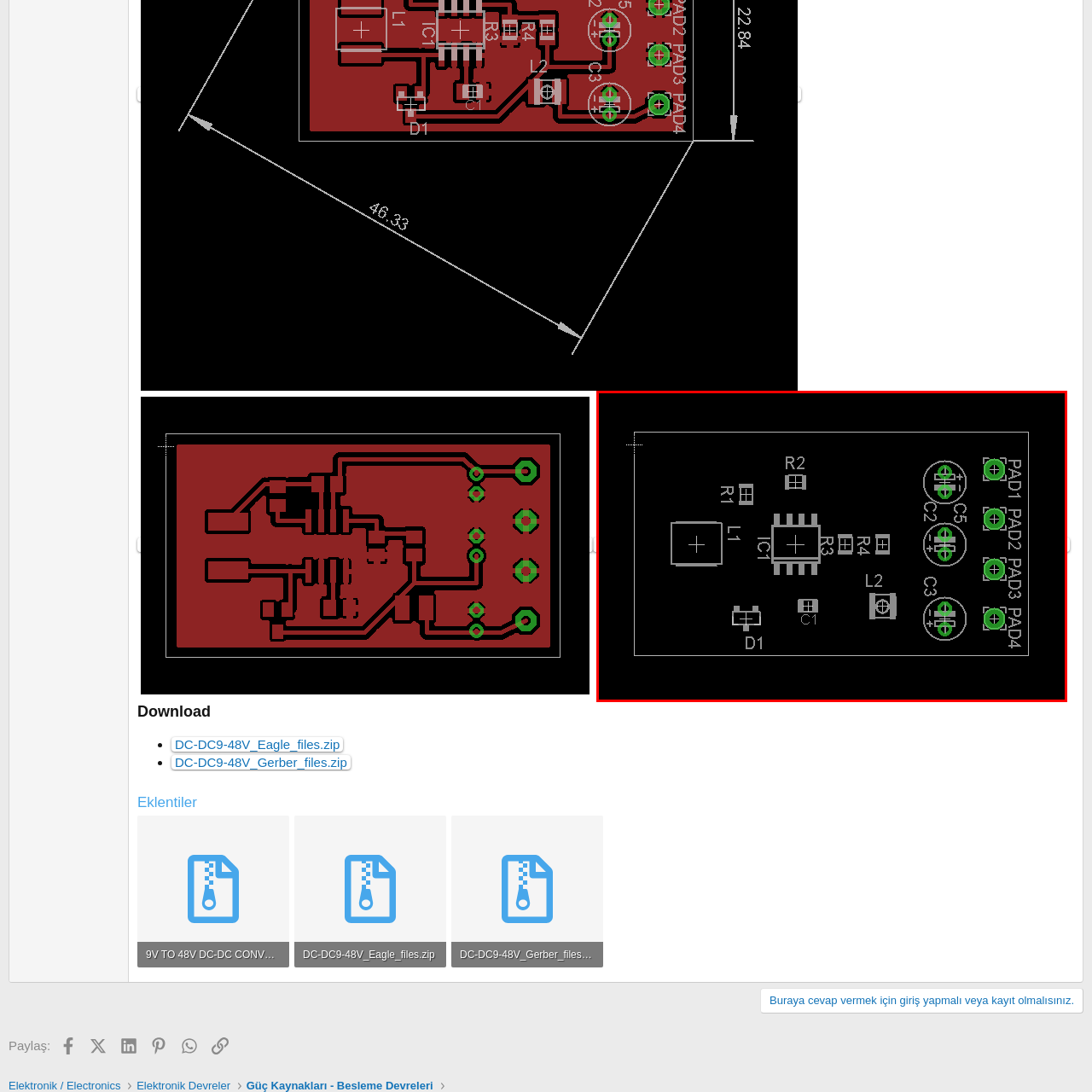Refer to the image within the red outline and provide a one-word or phrase answer to the question:
What is the purpose of the pads labeled as PAD1, PAD2, PAD3, and PAD4?

For additional components or connections